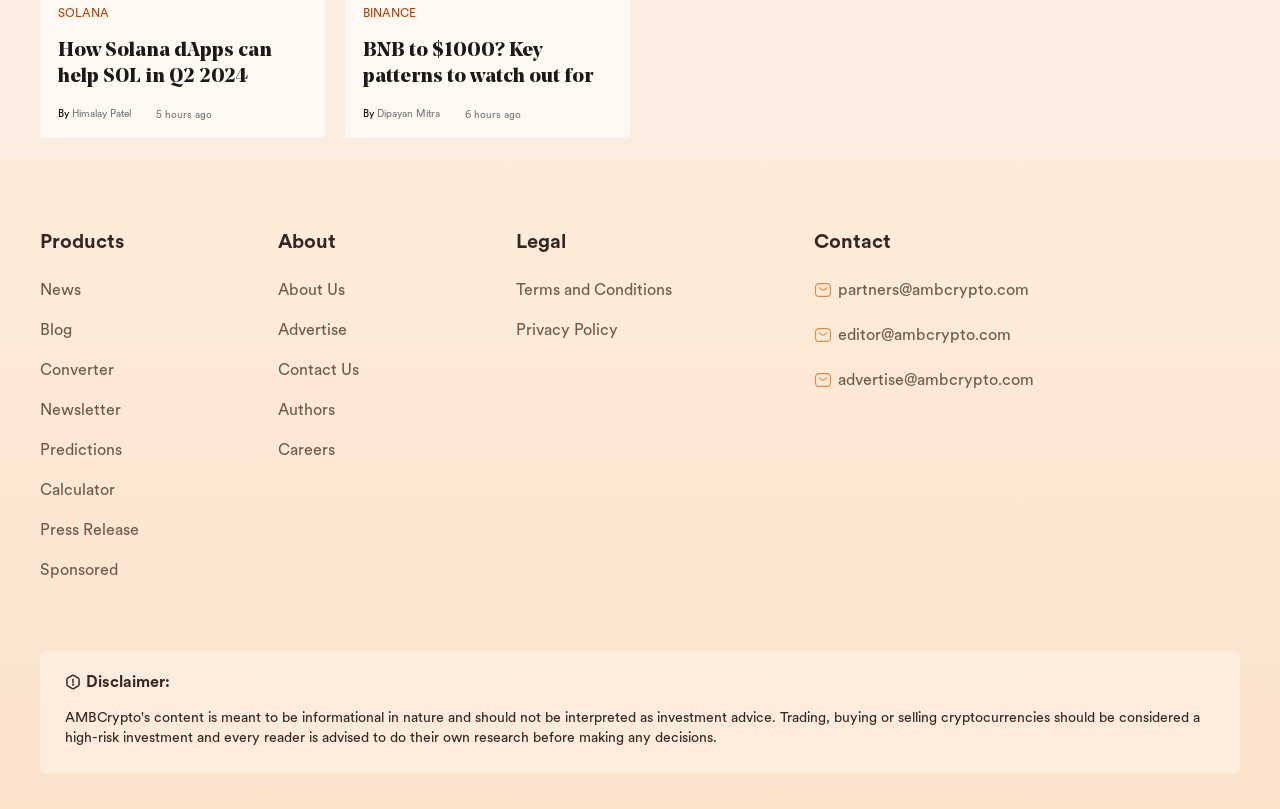Identify the bounding box coordinates of the clickable region to carry out the given instruction: "Contact partners".

[0.655, 0.347, 0.804, 0.372]